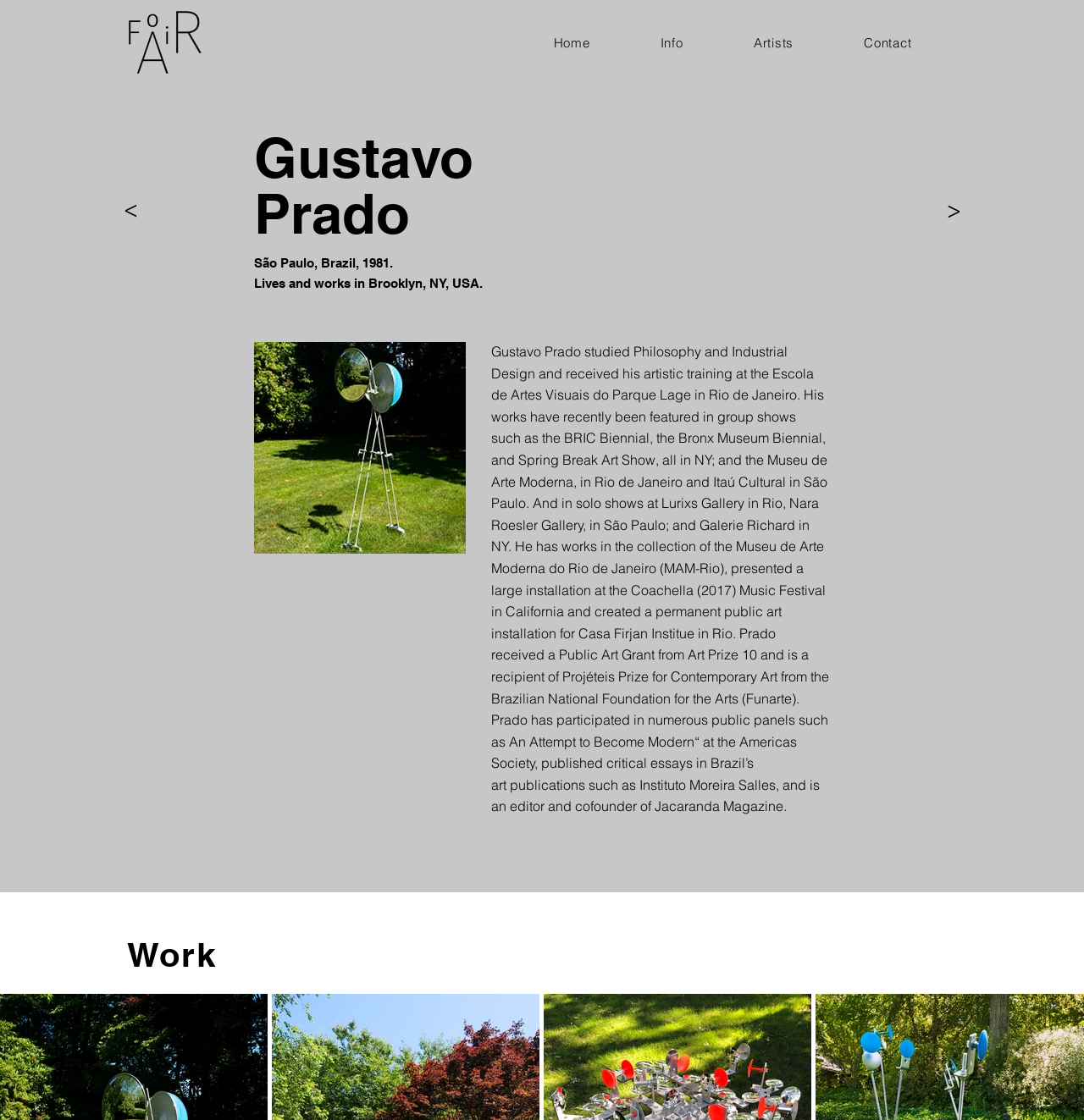What is the name of the artist?
Please provide a single word or phrase answer based on the image.

Gustavo Prado